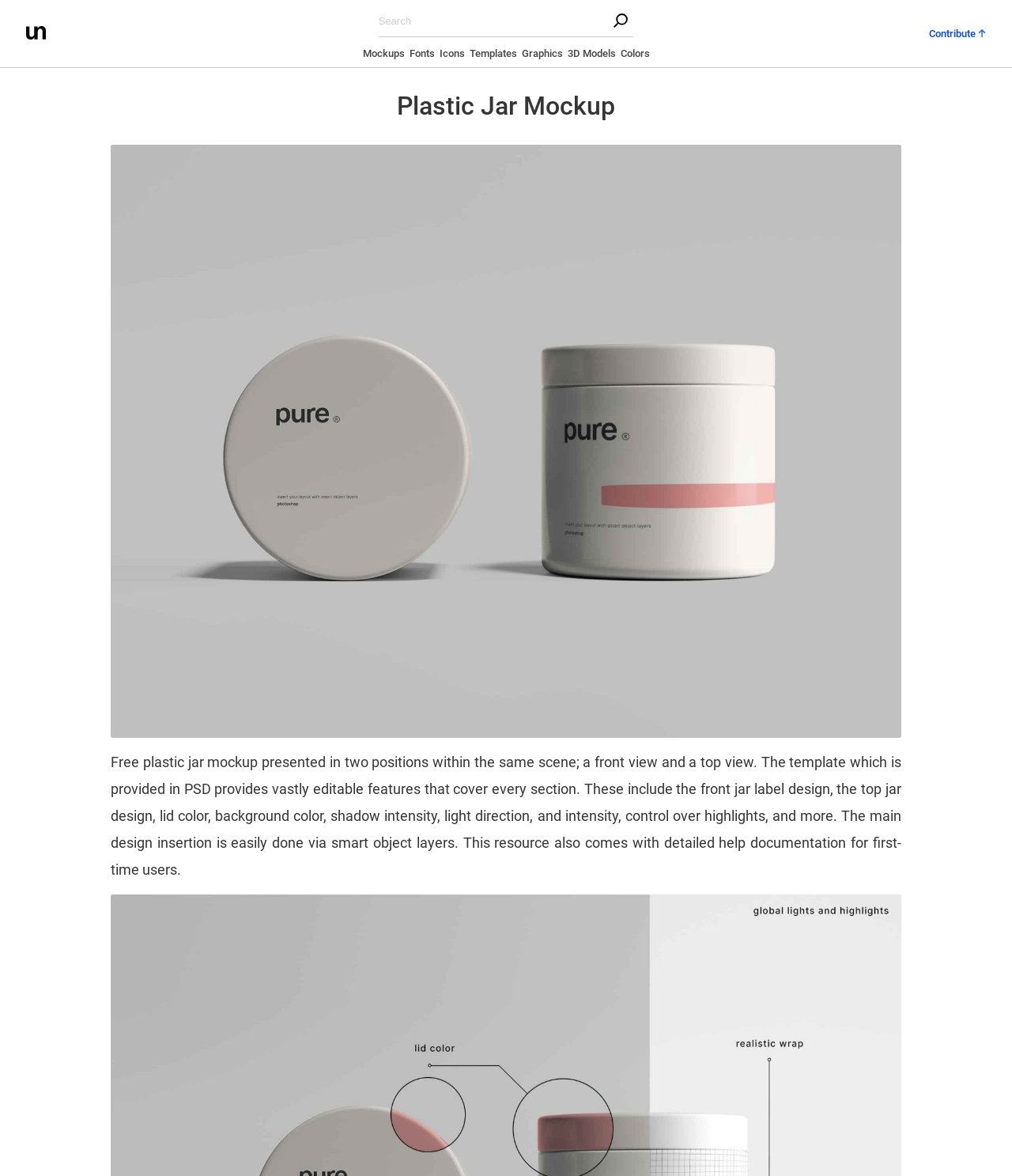What is the purpose of the smart object layers?
From the details in the image, provide a complete and detailed answer to the question.

Based on the webpage content, the smart object layers are used for easily inserting the main design into the template, making it convenient for users to work with the provided resource.